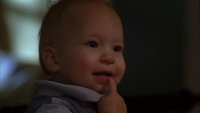Offer an in-depth caption for the image presented.

A close-up image of an adorable baby with a playful expression. The baby has light-colored hair and is dressed in a soft, collared outfit. They are smiling and playfully touching their lips with a finger, which adds to their charming demeanor. The background is softly blurred, emphasizing the baby's joyful face as they seem to engage with someone off-camera. This image evokes warmth and innocence, capturing a sweet moment of childhood curiosity.